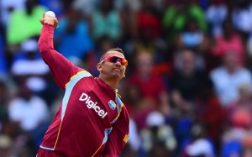Please look at the image and answer the question with a detailed explanation: What is the name of the company logo on Sunil Narine's jersey?

According to the caption, the West Indies team's jersey features the Digicel logo, which is visible on Sunil Narine's jersey in the image.